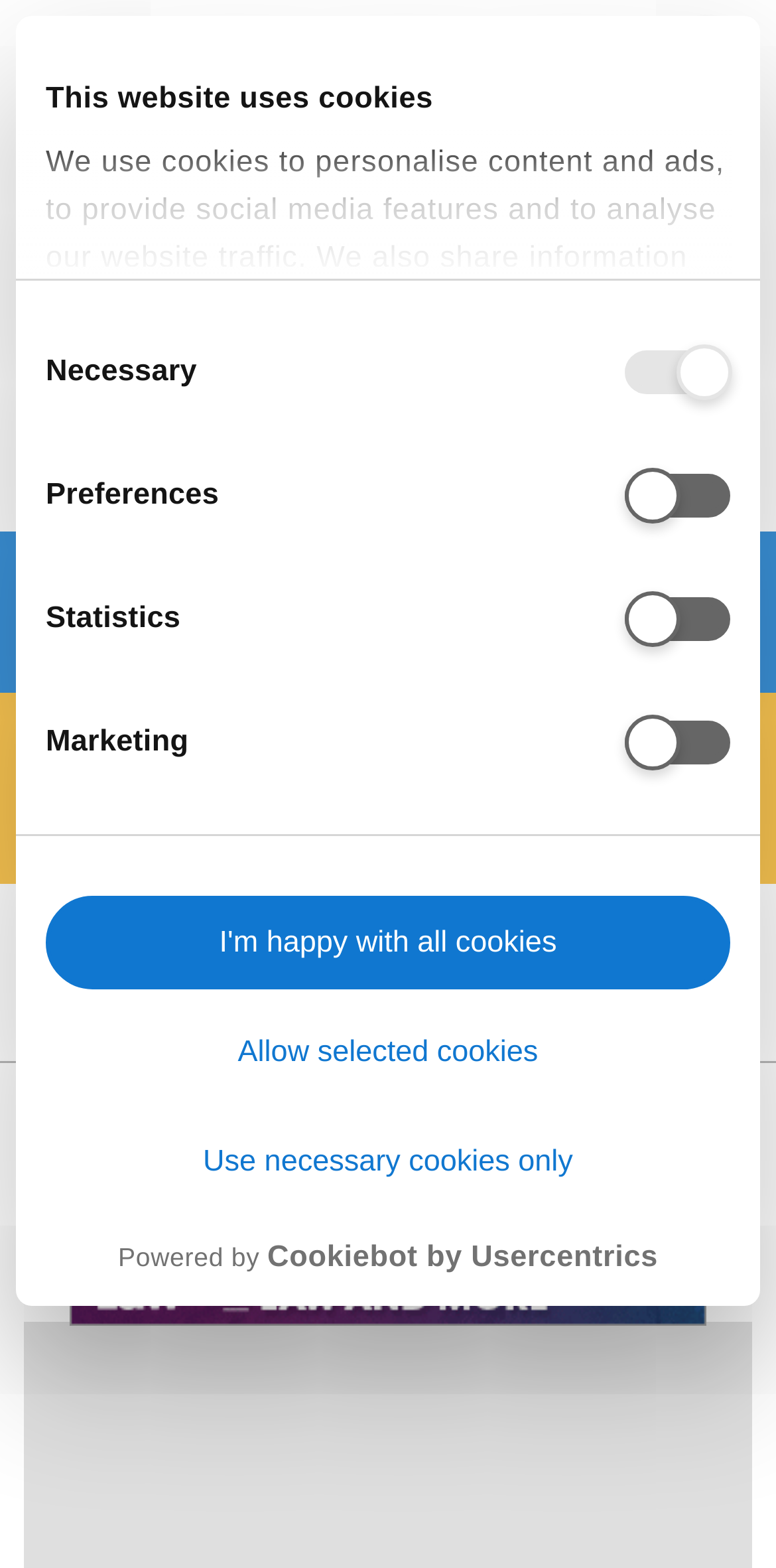Given the description of the UI element: "Use necessary cookies only", predict the bounding box coordinates in the form of [left, top, right, bottom], with each value being a float between 0 and 1.

[0.059, 0.711, 0.941, 0.771]